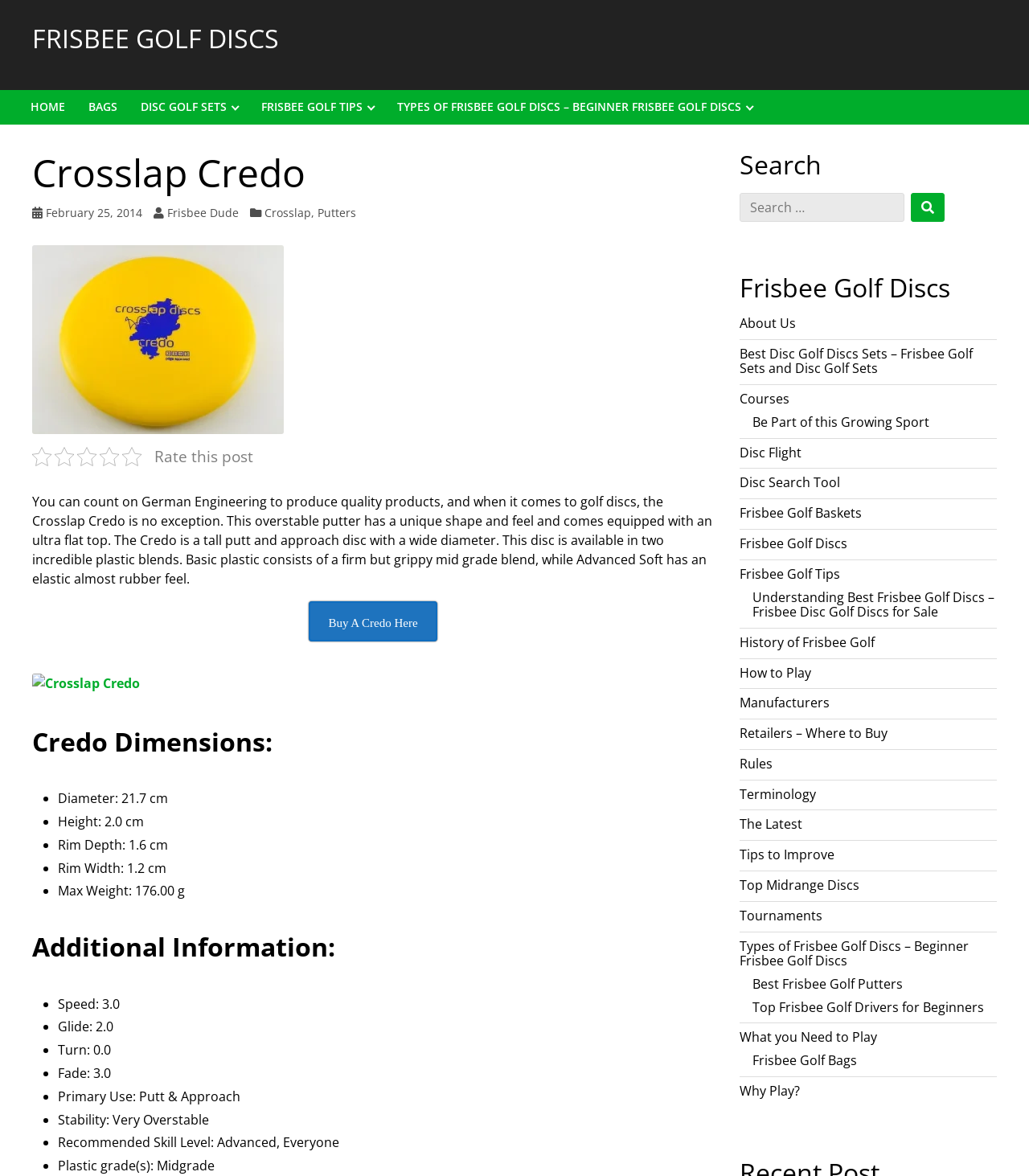Given the description of a UI element: "Crosslap", identify the bounding box coordinates of the matching element in the webpage screenshot.

[0.257, 0.174, 0.302, 0.187]